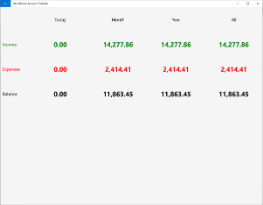What color is used to highlight the 'Expense' section?
Kindly offer a detailed explanation using the data available in the image.

The answer can be found by observing the 'Expense' section of the financial tracking dashboard, where the values are highlighted in red to indicate expenses.